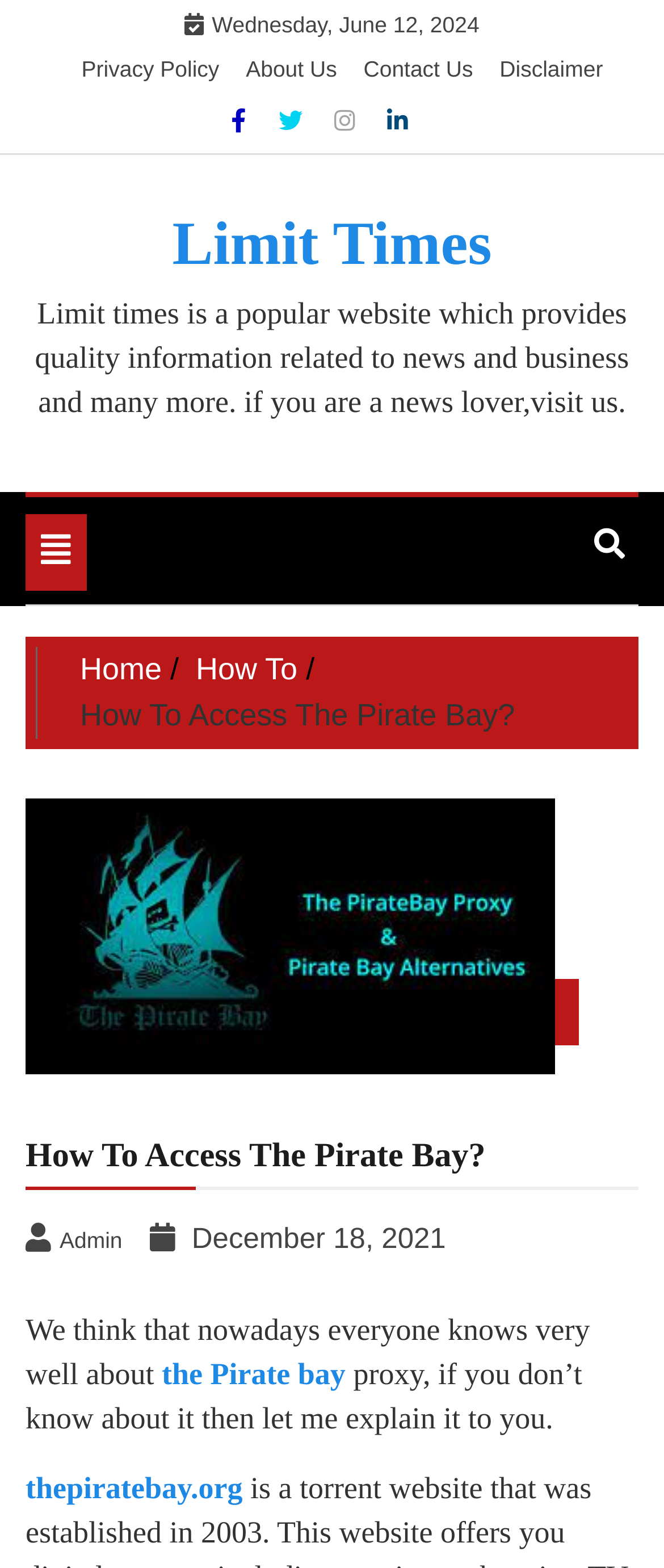Produce an extensive caption that describes everything on the webpage.

The webpage is about accessing The Pirate Bay, a popular torrent website. At the top, there is a navigation menu with links to "Home", "How To", and other sections. Below the navigation menu, there is a heading "Limit Times" with a link to the same title. 

To the right of the "Limit Times" heading, there is a brief description of the website, stating that it provides quality information related to news, business, and more. 

Further down, there is a section dedicated to the topic "How To Access The Pirate Bay?" with a heading and a link to the same title. This section contains an image and a brief introduction to the topic. The introduction states that everyone knows about The Pirate Bay proxy and offers to explain it to those who don't.

Below the introduction, there are links to the administrator and the date "December 18, 2021". There is also a link to "thepiratebay.org" at the bottom of the page.

At the top right corner, there are social media links to Facebook, Twitter, Instagram, and LinkedIn. At the bottom of the page, there are links to "Privacy Policy", "About Us", "Contact Us", and "Disclaimer".